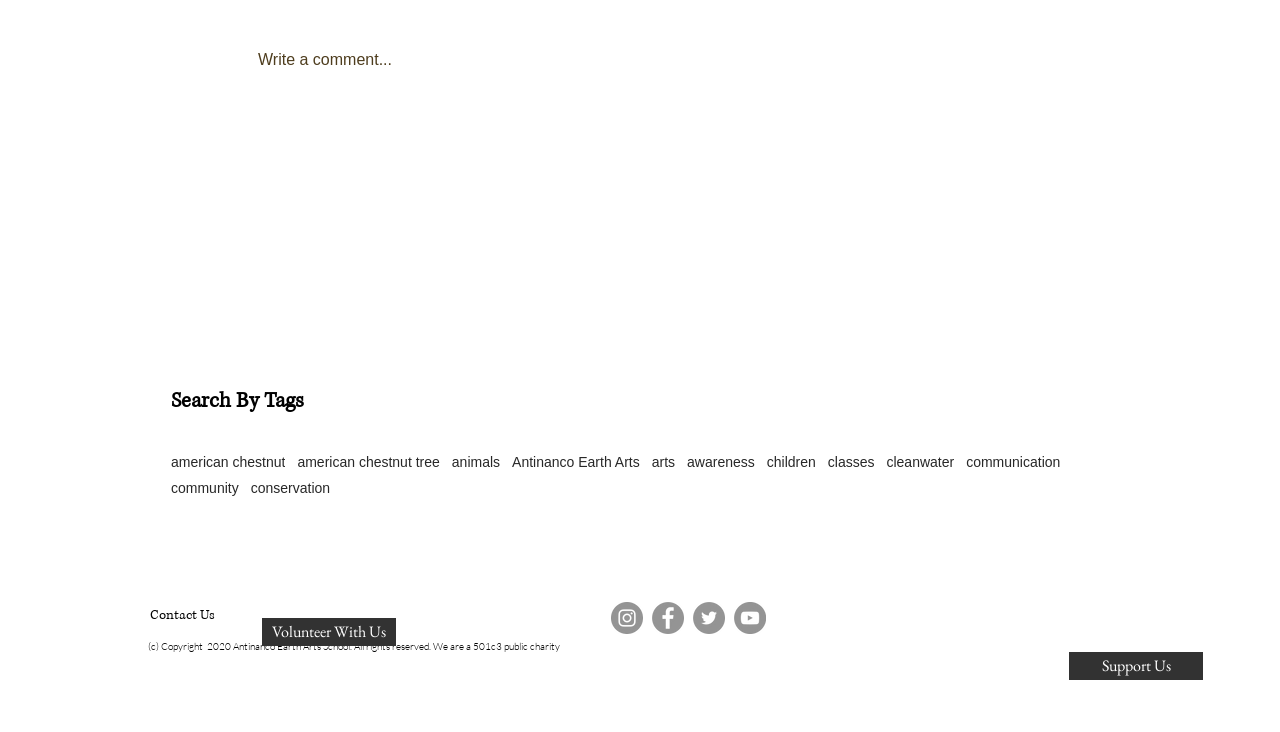Give a concise answer using only one word or phrase for this question:
What is the text of the link at the bottom left?

Contact Us